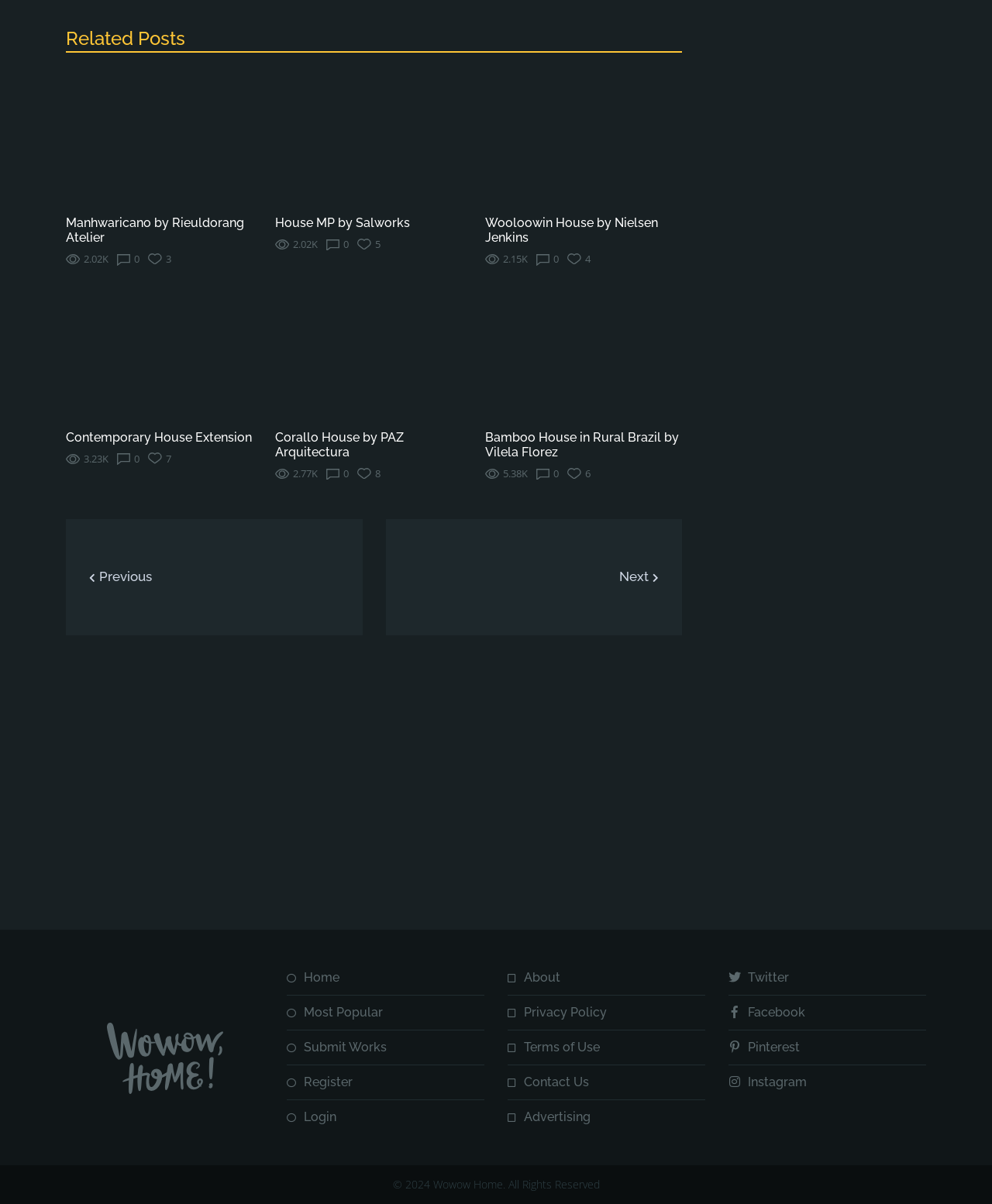Identify the bounding box coordinates of the section to be clicked to complete the task described by the following instruction: "Submit a work". The coordinates should be four float numbers between 0 and 1, formatted as [left, top, right, bottom].

[0.306, 0.864, 0.39, 0.876]